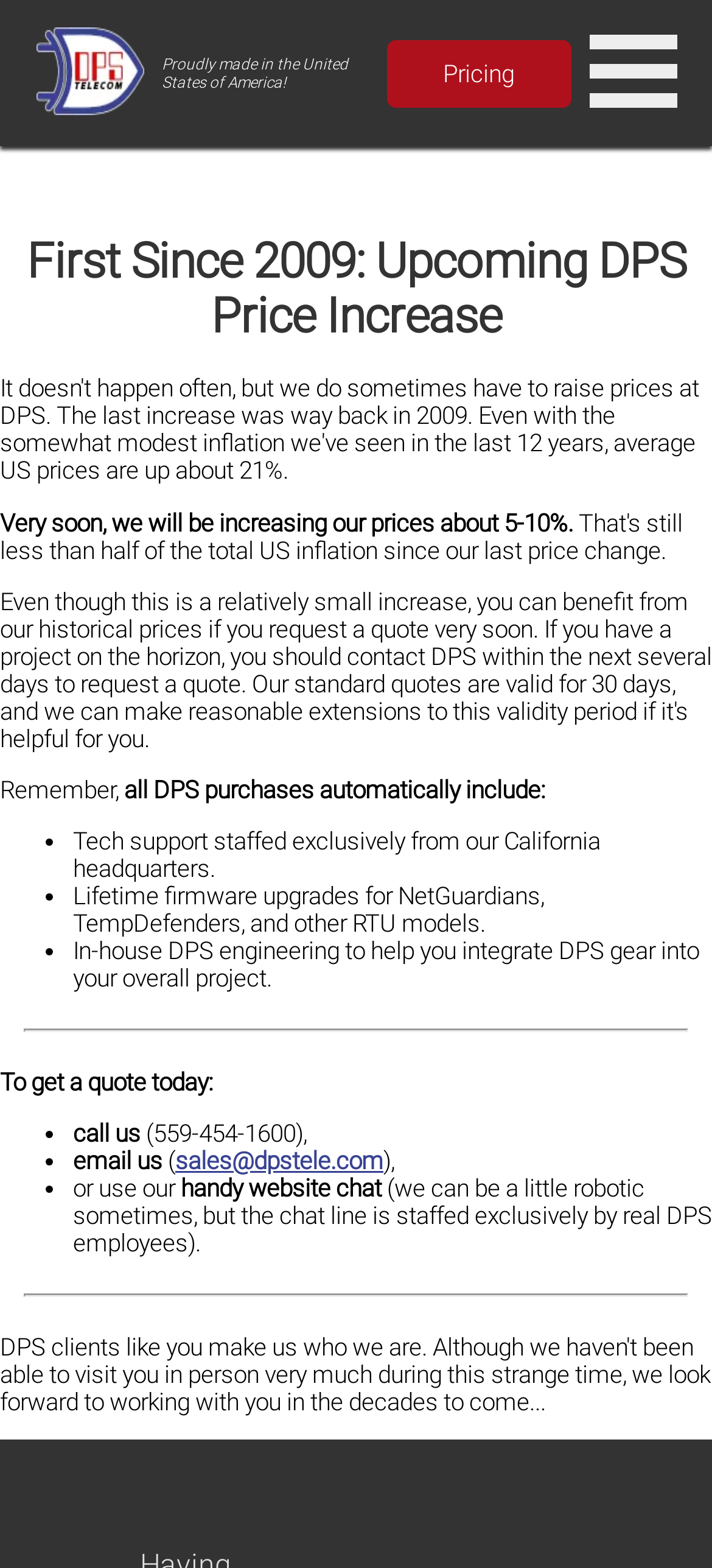Please extract and provide the main headline of the webpage.

First Since 2009: Upcoming DPS Price Increase